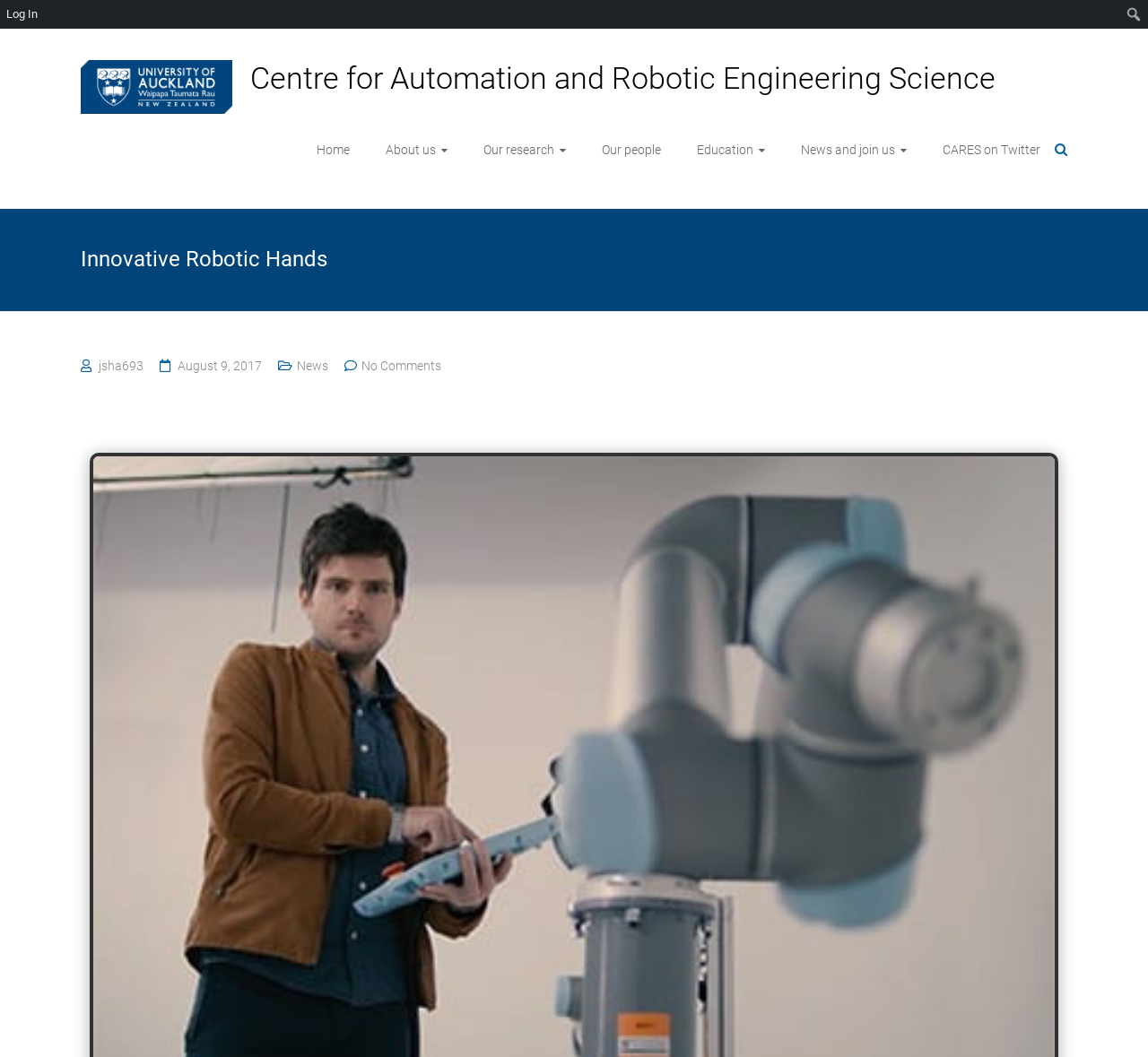Please specify the bounding box coordinates of the element that should be clicked to execute the given instruction: 'search for something'. Ensure the coordinates are four float numbers between 0 and 1, expressed as [left, top, right, bottom].

[0.977, 0.003, 0.998, 0.024]